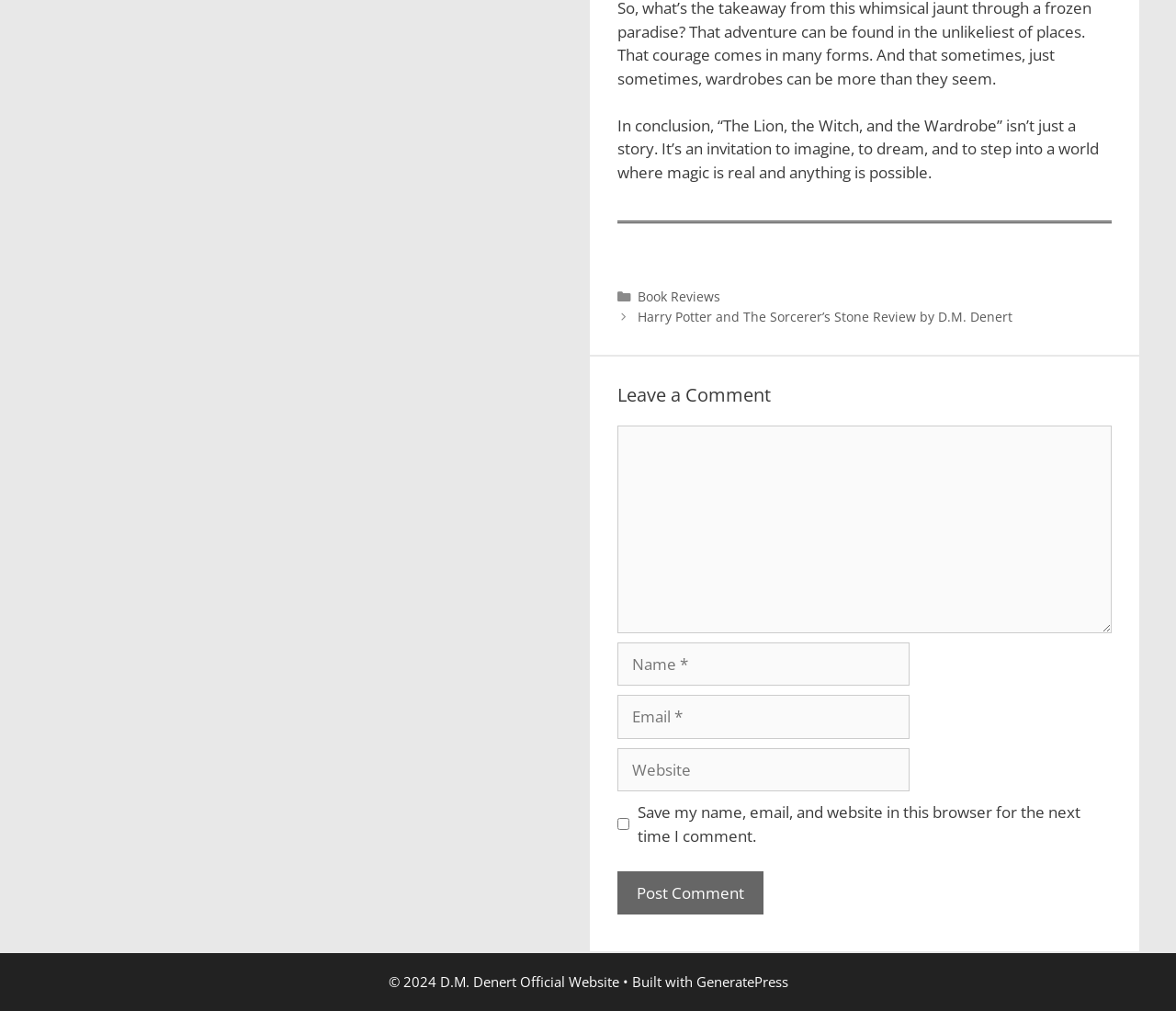Pinpoint the bounding box coordinates of the element you need to click to execute the following instruction: "Visit the 'Book Reviews' page". The bounding box should be represented by four float numbers between 0 and 1, in the format [left, top, right, bottom].

[0.542, 0.285, 0.612, 0.302]